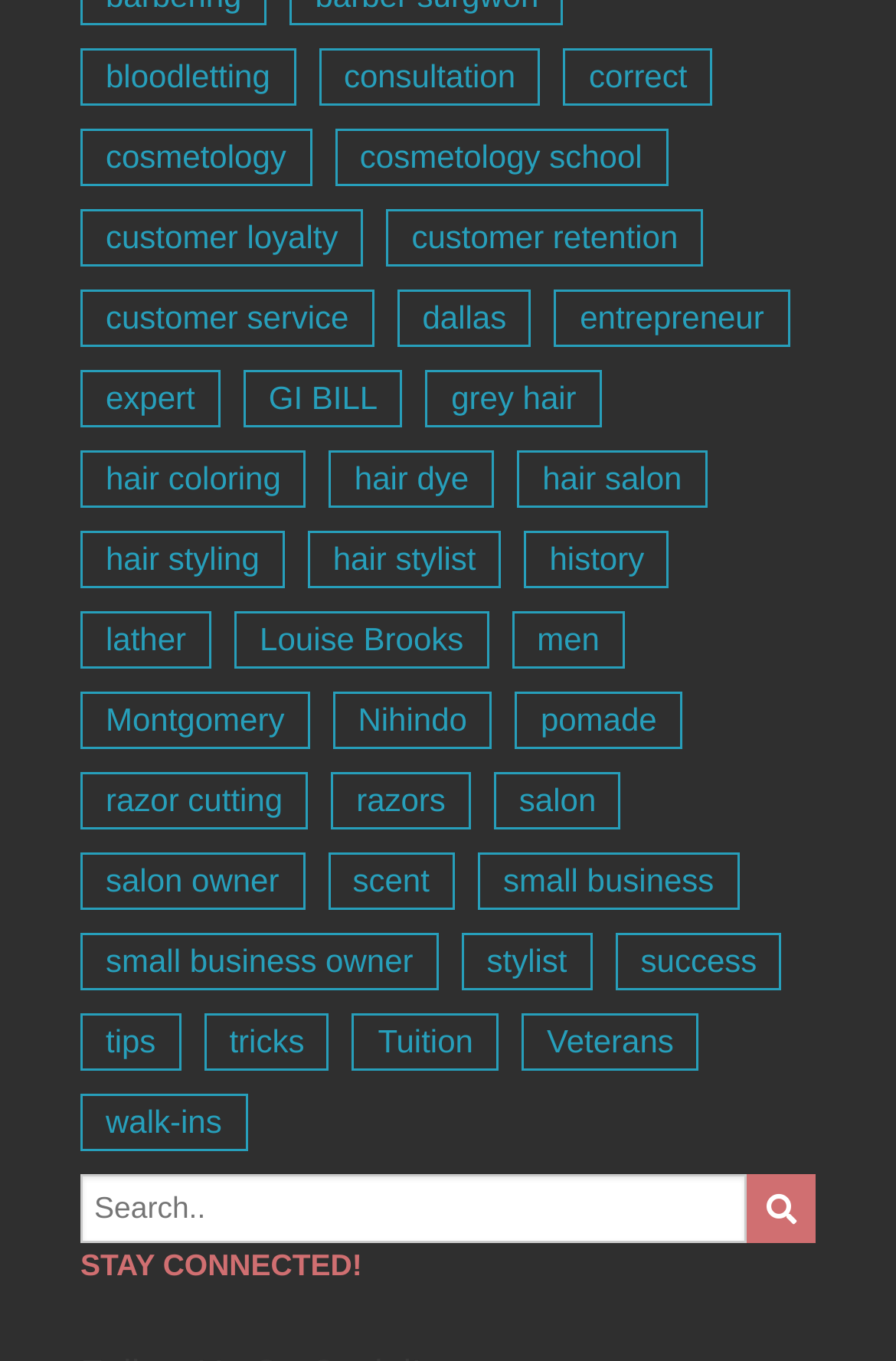Respond to the following question using a concise word or phrase: 
What is the purpose of the 'STAY CONNECTED!' text?

Call to action